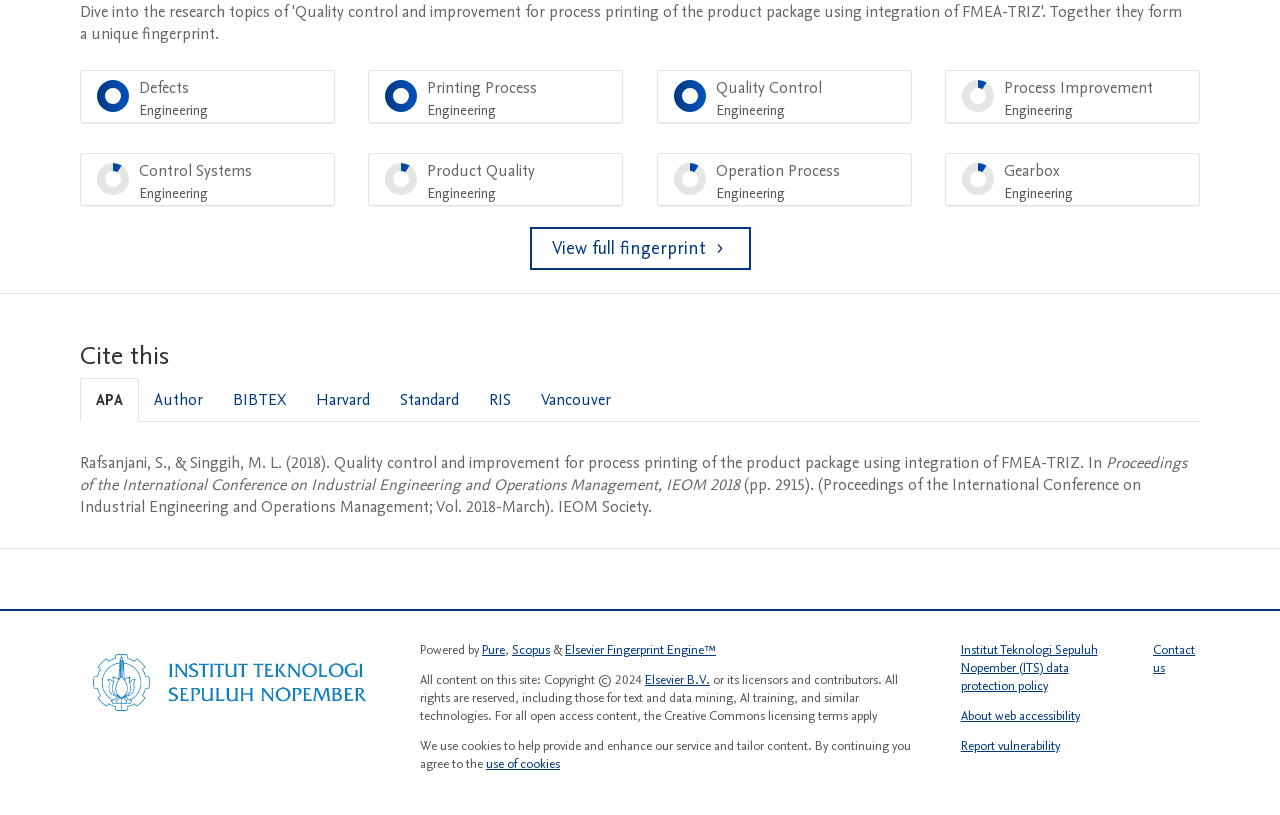Locate the bounding box coordinates of the region to be clicked to comply with the following instruction: "View full fingerprint". The coordinates must be four float numbers between 0 and 1, in the form [left, top, right, bottom].

[0.414, 0.278, 0.586, 0.331]